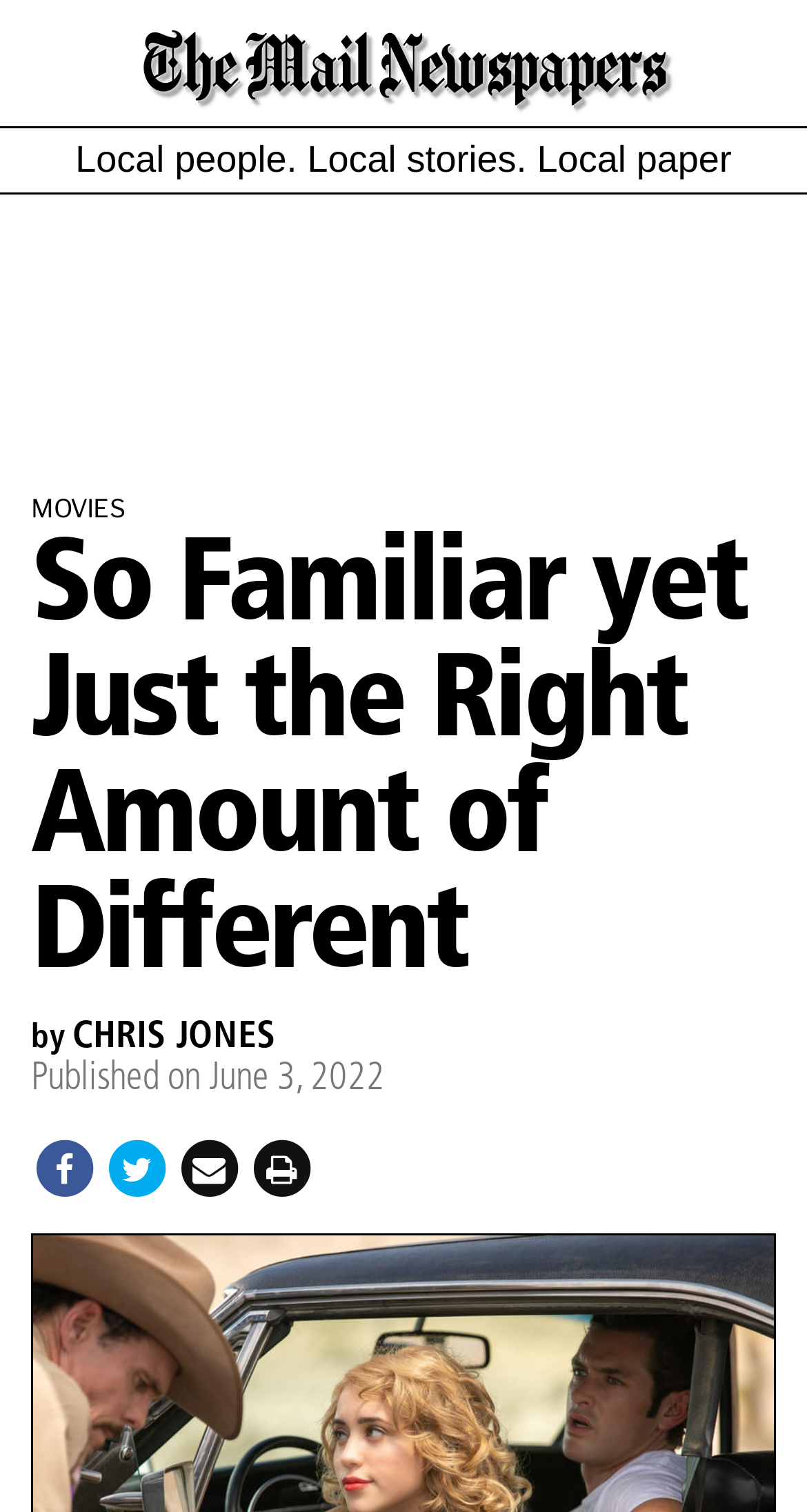Respond to the question below with a single word or phrase:
What is the date displayed on the webpage?

2022-06-03